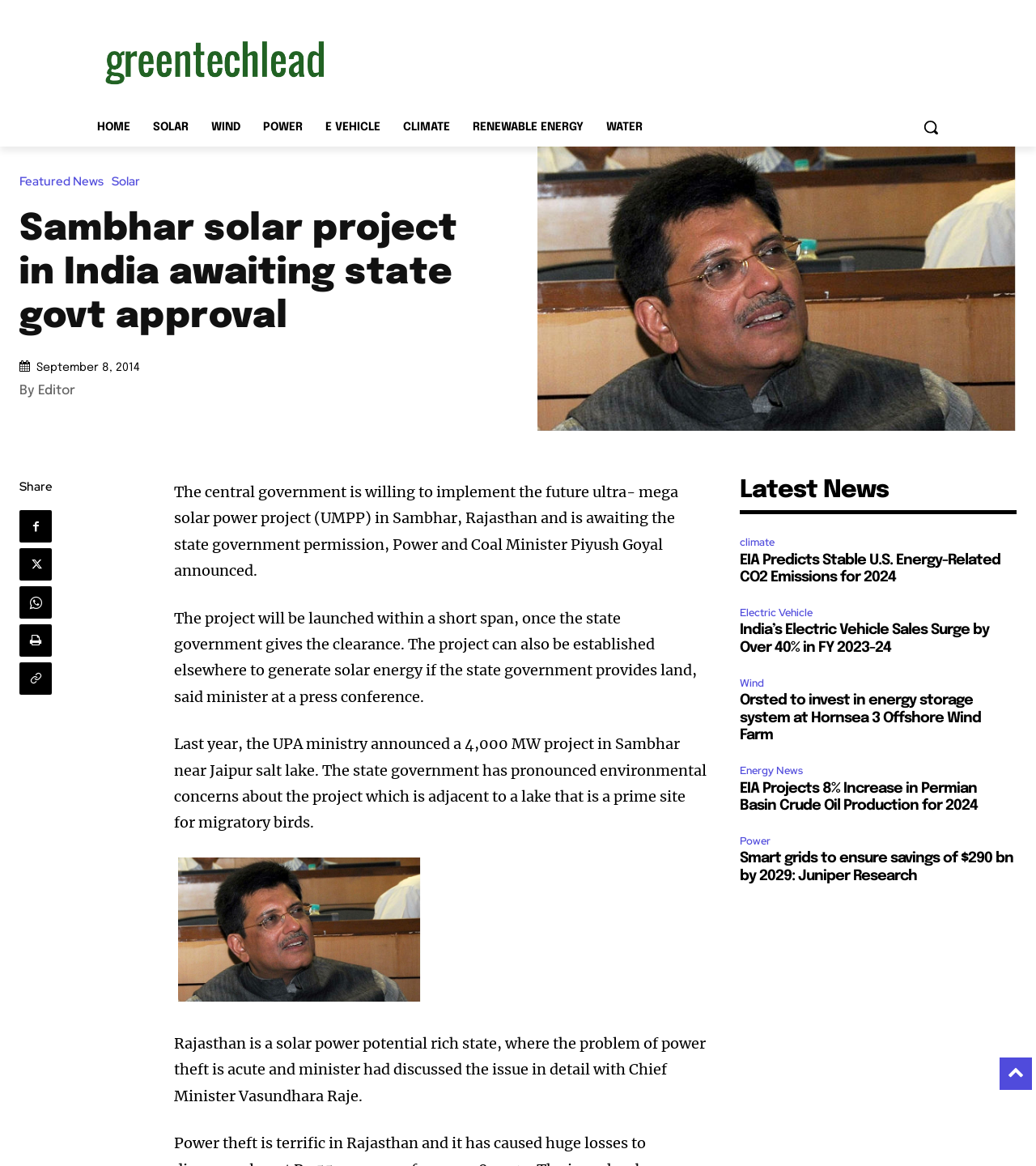Reply to the question below using a single word or brief phrase:
How many links are there in the top navigation menu?

7